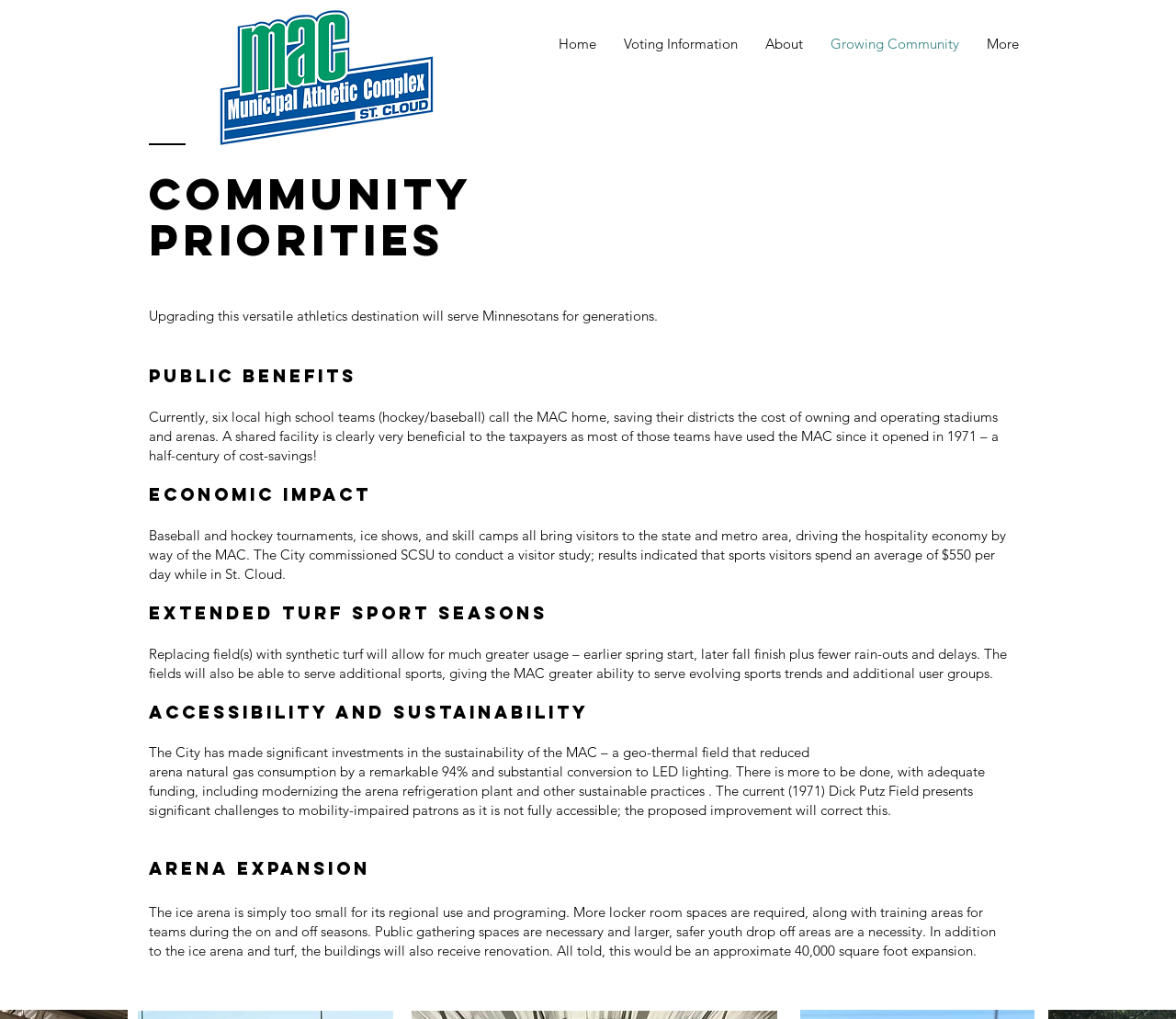What is the expected outcome of upgrading the MAC?
Please answer the question with a single word or phrase, referencing the image.

Cost savings